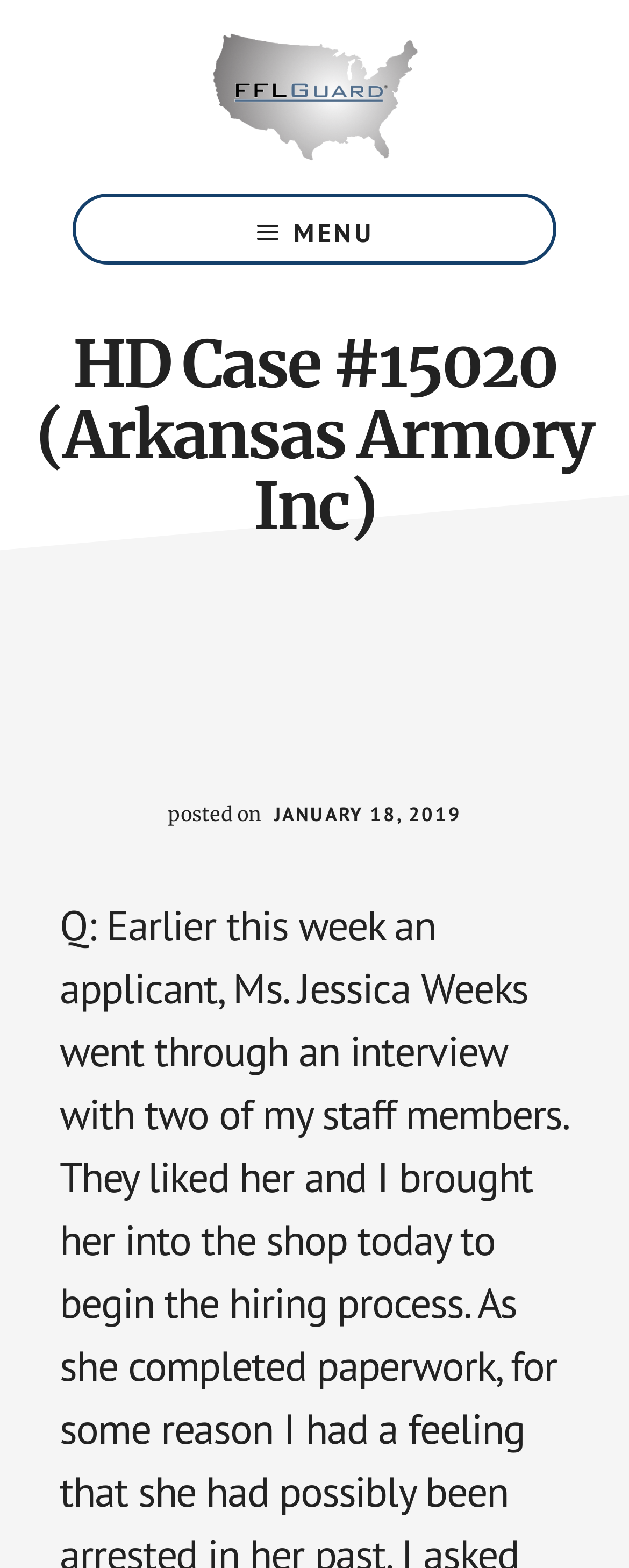Provide a thorough description of this webpage.

The webpage appears to be a case study or a blog post about a specific incident, titled "HD Case #15020 (Arkansas Armory Inc)". At the top-left corner, there are two links, "Skip to main content" and "Skip to footer", which are likely accessibility features. 

To the right of these links, there is a prominent link "FFLGUARD" with a logo, which seems to be the brand or company name. Below this, there is a tagline or slogan that reads "#1 Firearms Compliance Program in the Country". 

Next to the logo, there is a button with a menu icon, which is not currently expanded. When expanded, it reveals a header section that contains the title "HD Case #15020 (Arkansas Armory Inc)" in a larger font size. Below the title, there is a text "posted on" followed by a date "JANUARY 18, 2019". 

The content of the webpage is likely to be related to the case study or incident mentioned in the title, but the exact details are not provided in the accessibility tree.